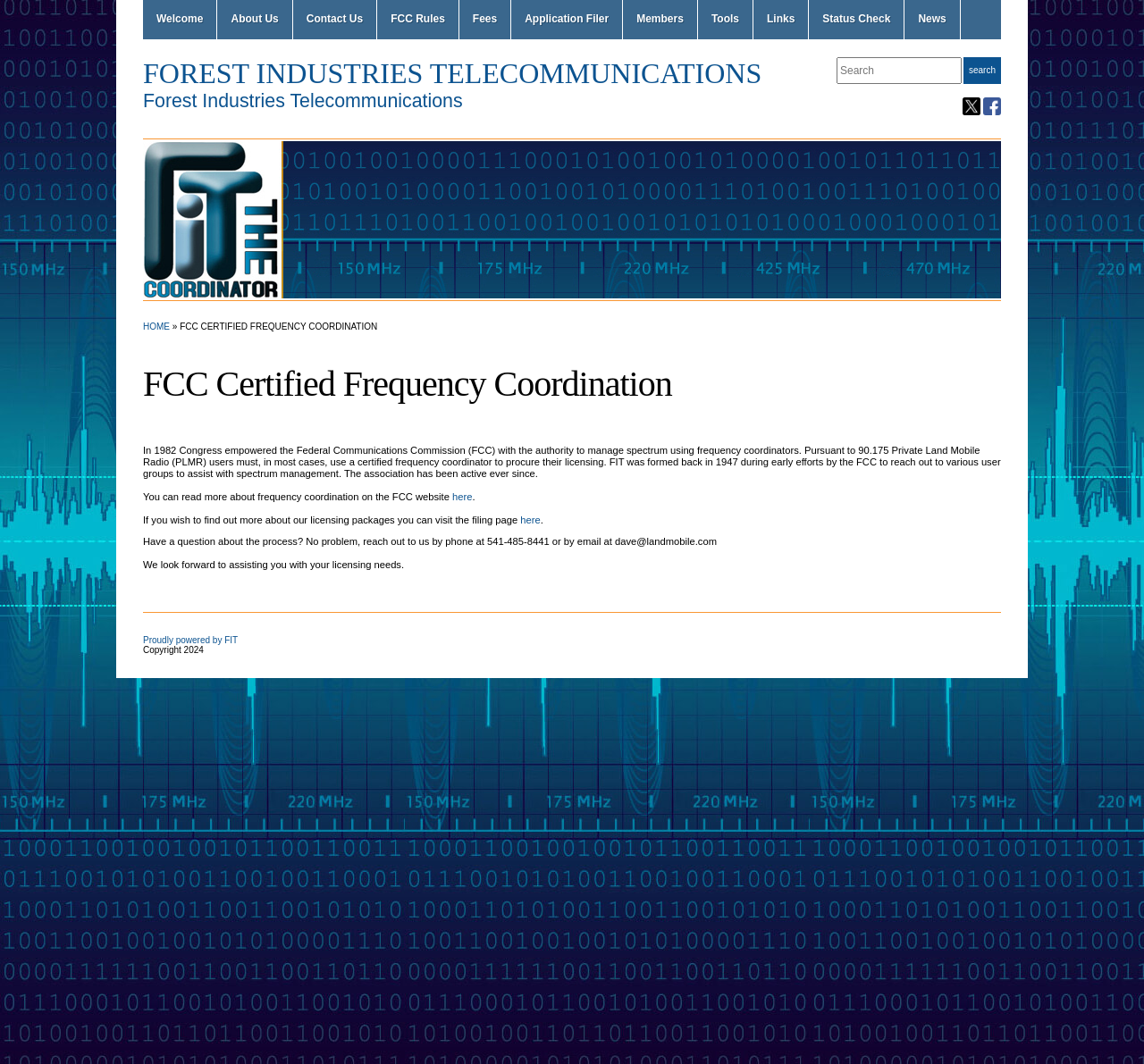Identify the bounding box coordinates for the UI element described by the following text: "Forest Industries Telecommunications". Provide the coordinates as four float numbers between 0 and 1, in the format [left, top, right, bottom].

[0.125, 0.054, 0.711, 0.084]